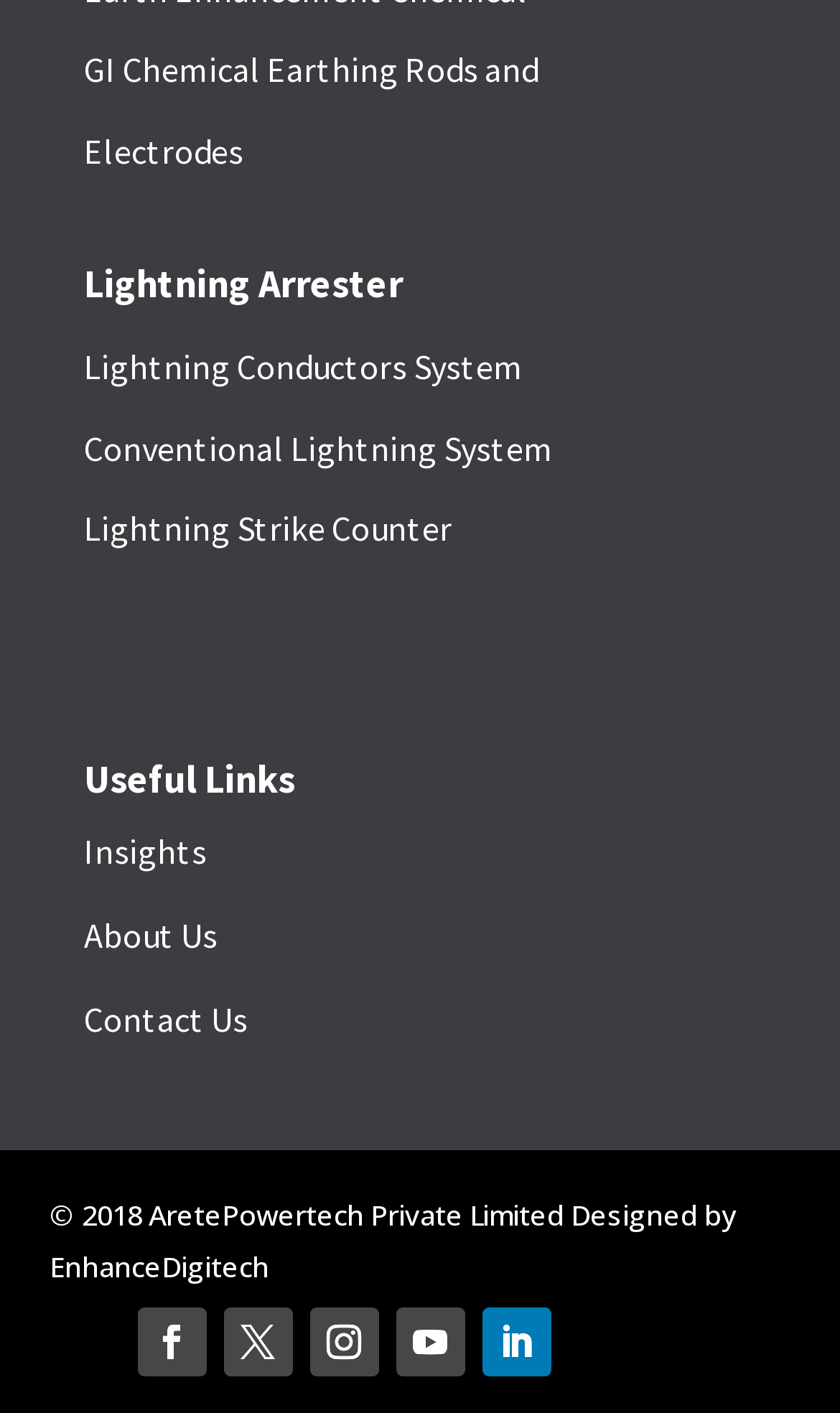For the following element description, predict the bounding box coordinates in the format (top-left x, top-left y, bottom-right x, bottom-right y). All values should be floating point numbers between 0 and 1. Description: Lightning Conductors System

[0.1, 0.244, 0.623, 0.275]